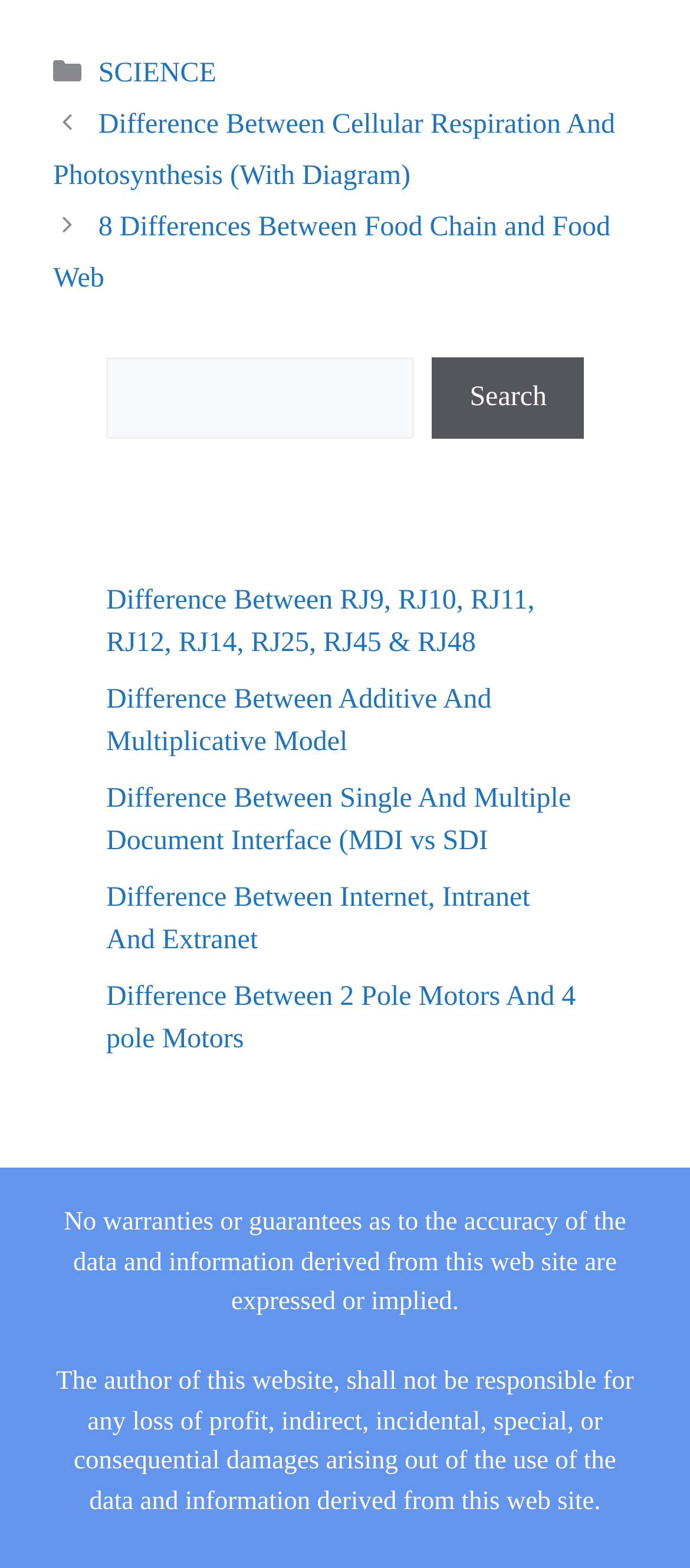What is the disclaimer about the website's data?
Please respond to the question thoroughly and include all relevant details.

The disclaimer at the bottom of the webpage states that 'No warranties or guarantees as to the accuracy of the data and information derived from this web site are expressed or implied', indicating that the website does not take responsibility for the accuracy of its data.